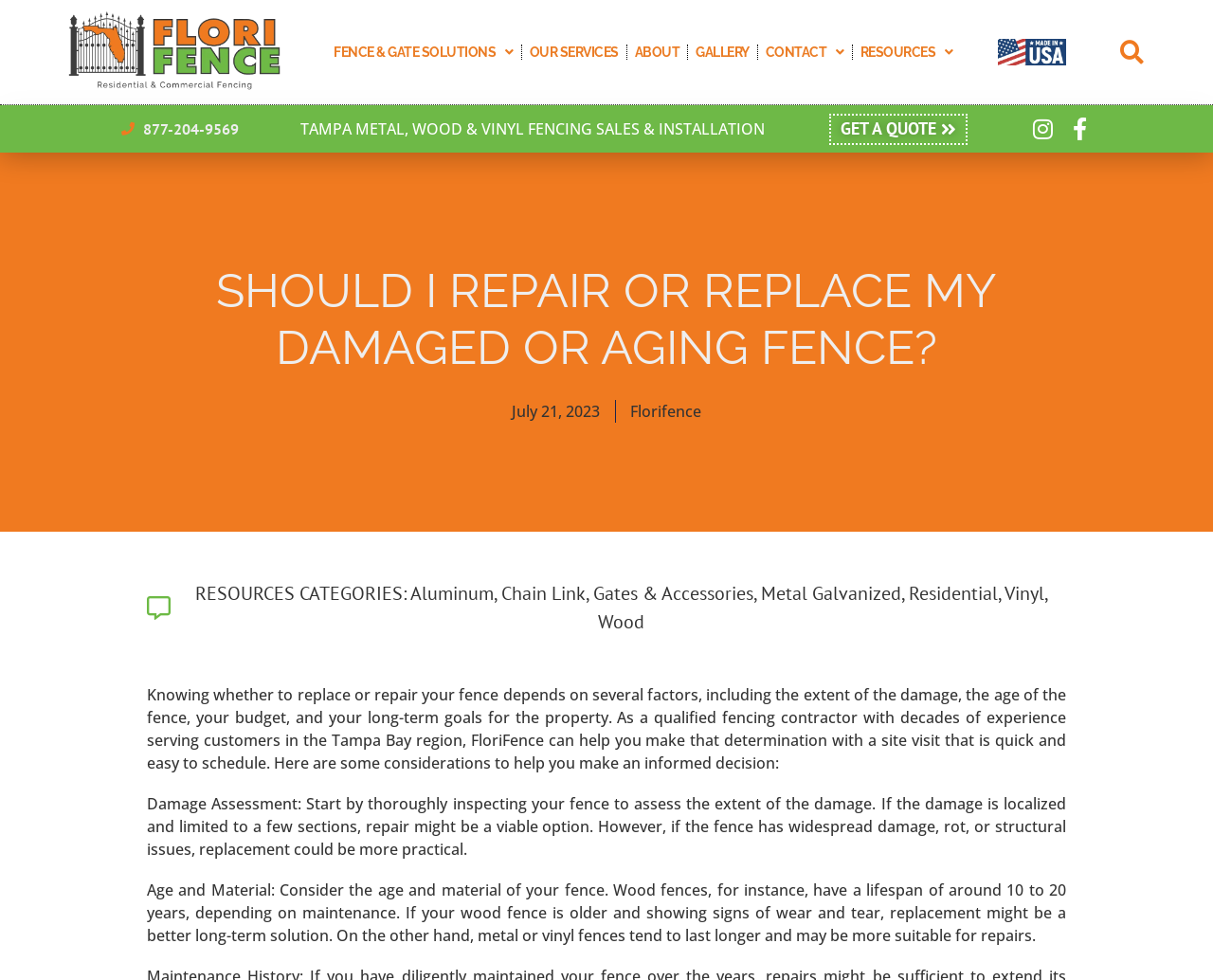How many social media links are there? Examine the screenshot and reply using just one word or a brief phrase.

2